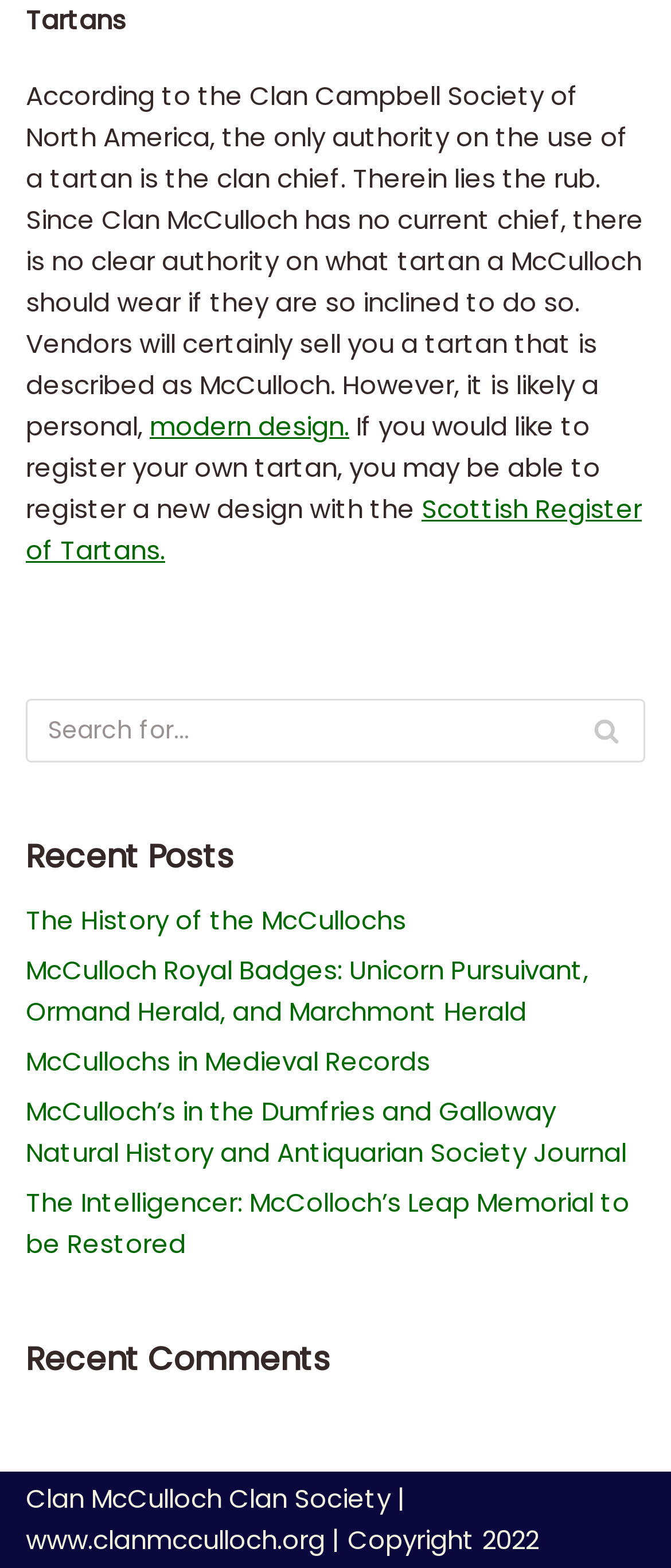Determine the bounding box coordinates of the section to be clicked to follow the instruction: "Check Recent Comments". The coordinates should be given as four float numbers between 0 and 1, formatted as [left, top, right, bottom].

[0.038, 0.852, 0.492, 0.882]